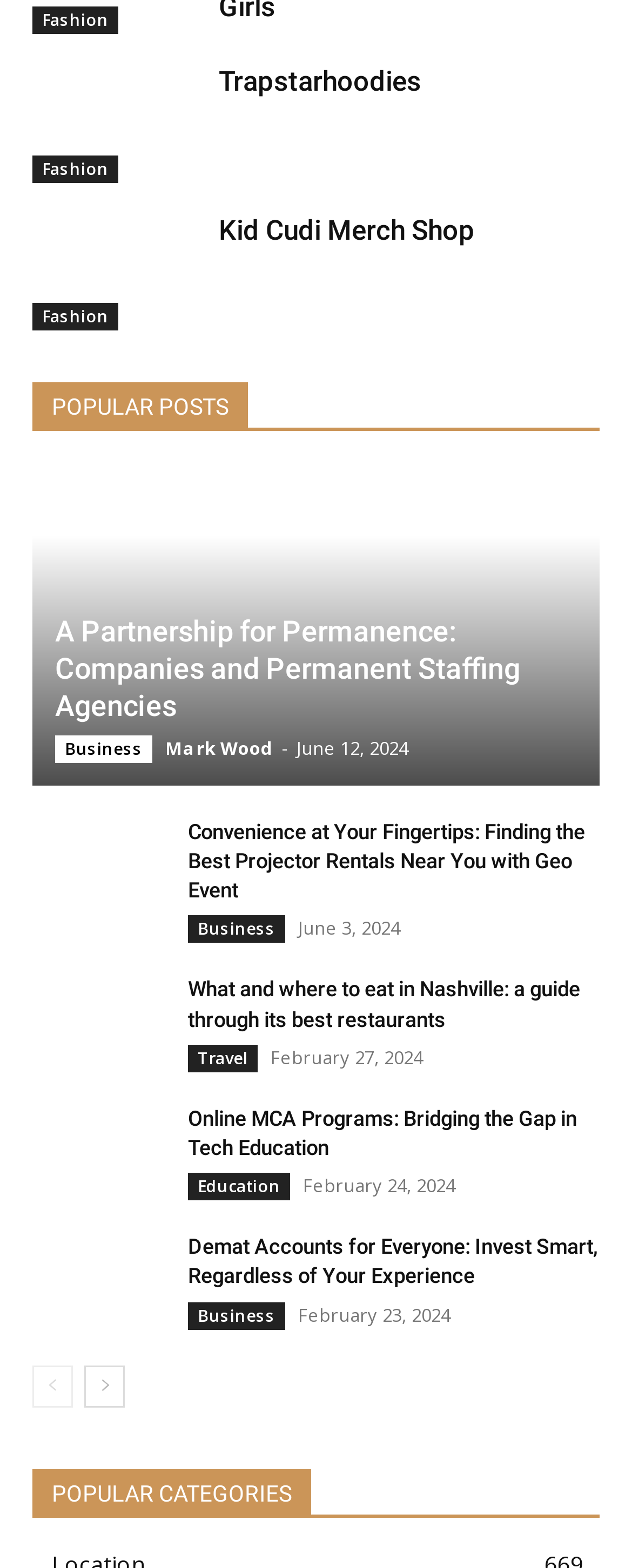Please mark the clickable region by giving the bounding box coordinates needed to complete this instruction: "Read A Partnership for Permanence: Companies and Permanent Staffing Agencies".

[0.051, 0.302, 0.949, 0.501]